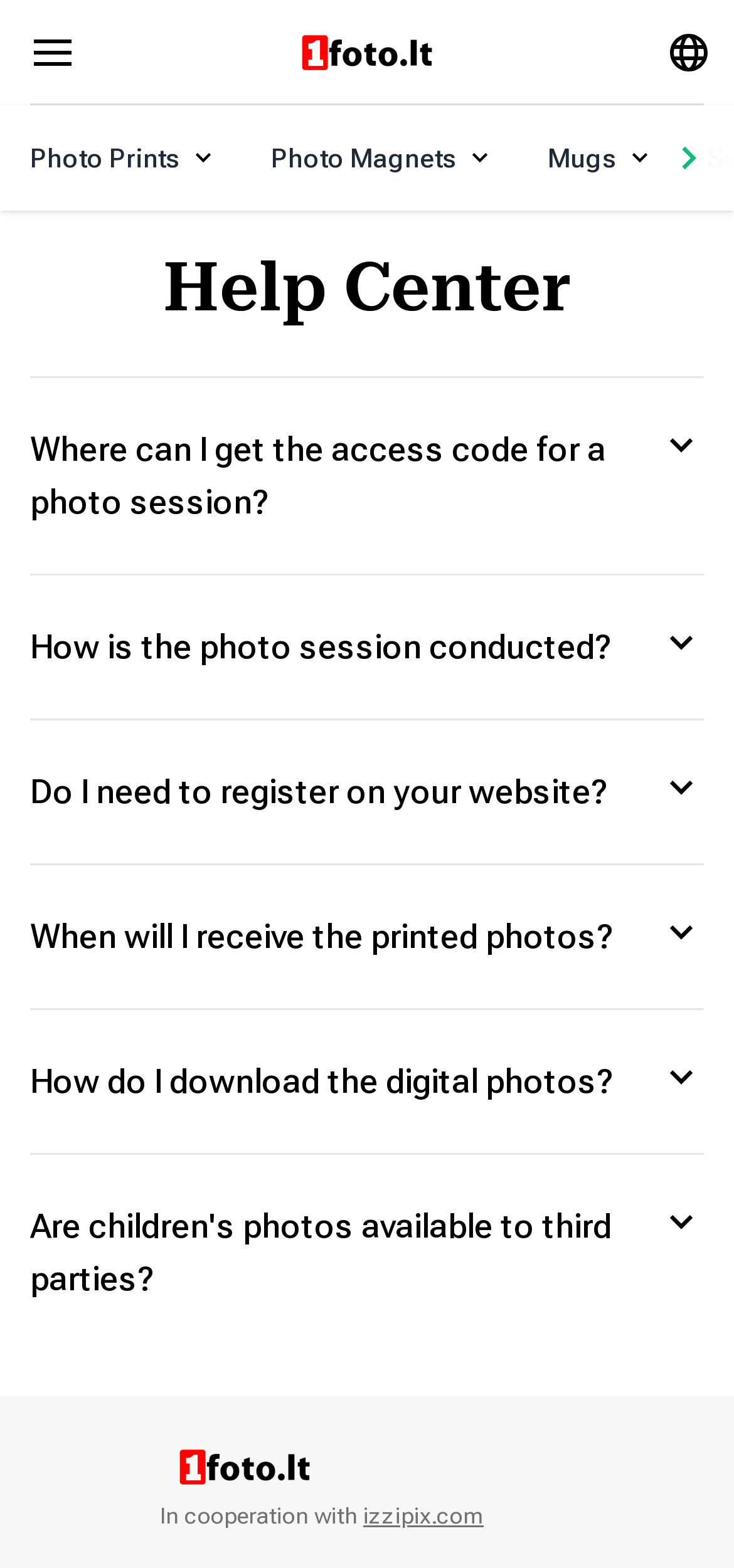Determine the bounding box coordinates of the element's region needed to click to follow the instruction: "click on Where can I get the access code for a photo session?". Provide these coordinates as four float numbers between 0 and 1, formatted as [left, top, right, bottom].

[0.041, 0.24, 0.959, 0.366]